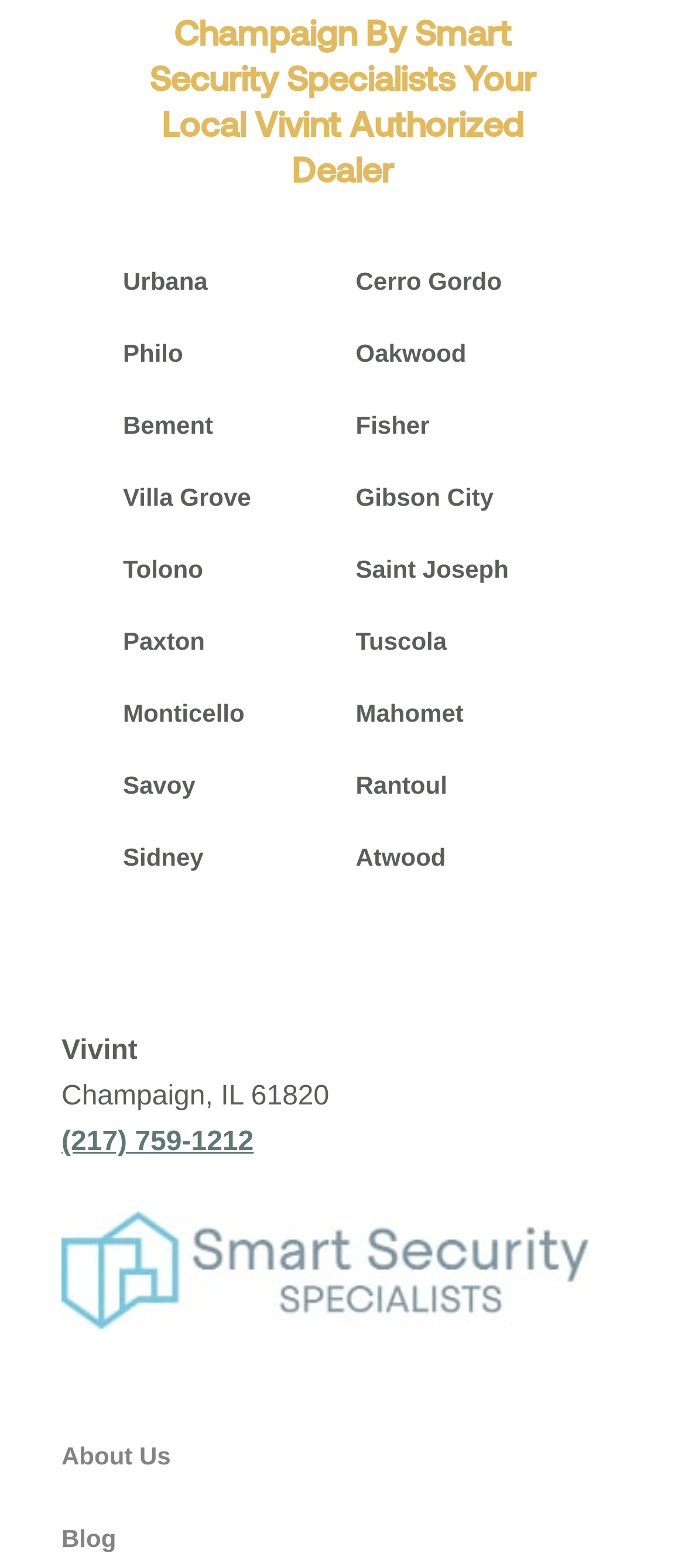Identify the bounding box coordinates for the UI element described as follows: "Oakwood". Ensure the coordinates are four float numbers between 0 and 1, formatted as [left, top, right, bottom].

[0.519, 0.217, 0.681, 0.235]